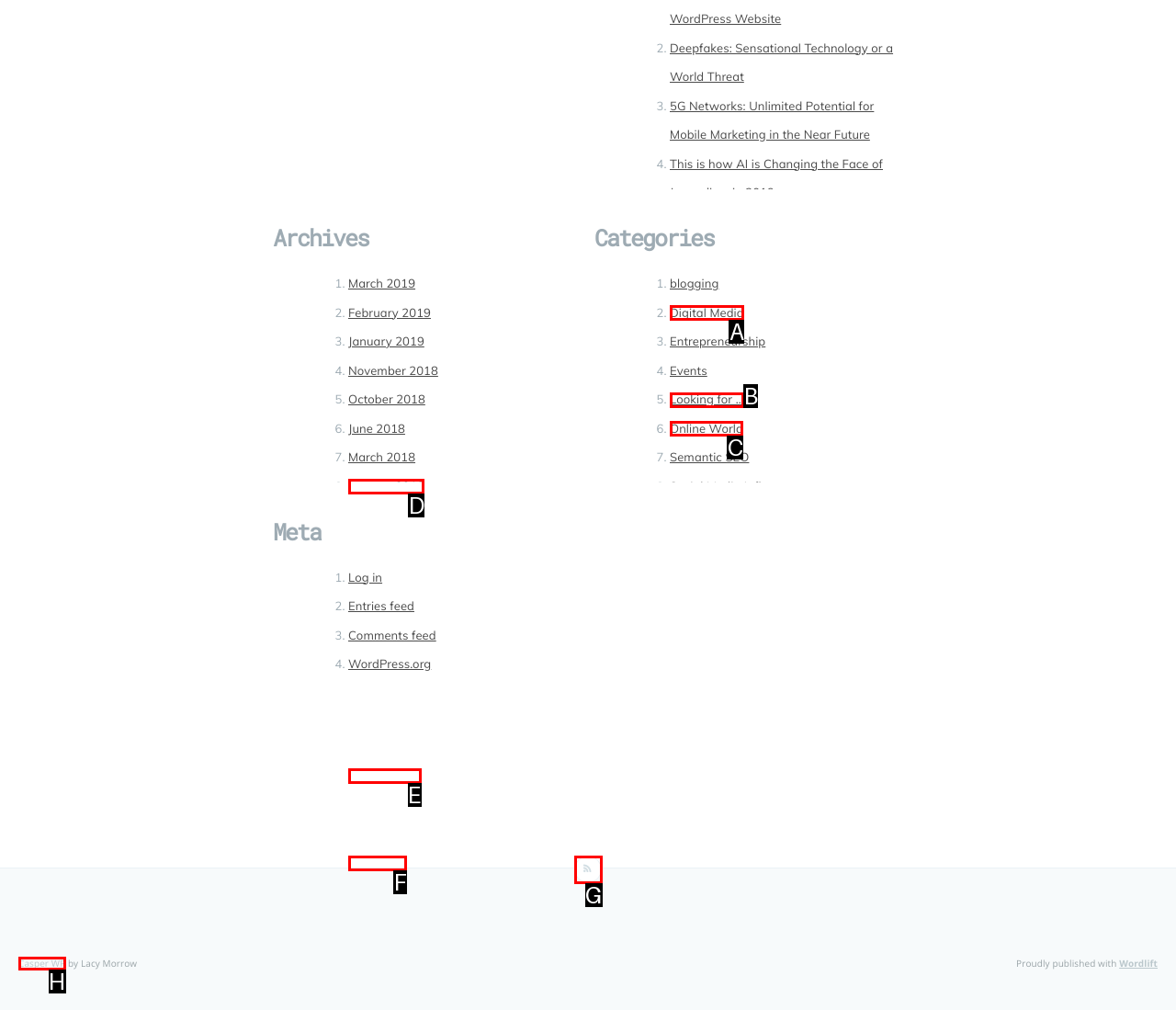Determine which option fits the element description: Looking for …
Answer with the option’s letter directly.

B